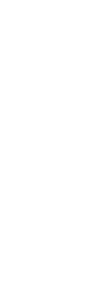Offer an in-depth caption of the image, mentioning all notable aspects.

The image displays an illustration related to the "cartooni effect," showcasing an Android application designed to transform regular photos into cartoon-style images. This effect is emphasized by its name and is part of a broader theme within the application, which includes various image editing tools. The visual representation invites users to explore how their photographs can be enhanced creatively, making them more playful and artistic. The background hints at the app's user-friendly approach, making it accessible for anyone looking to add a fun twist to their images.